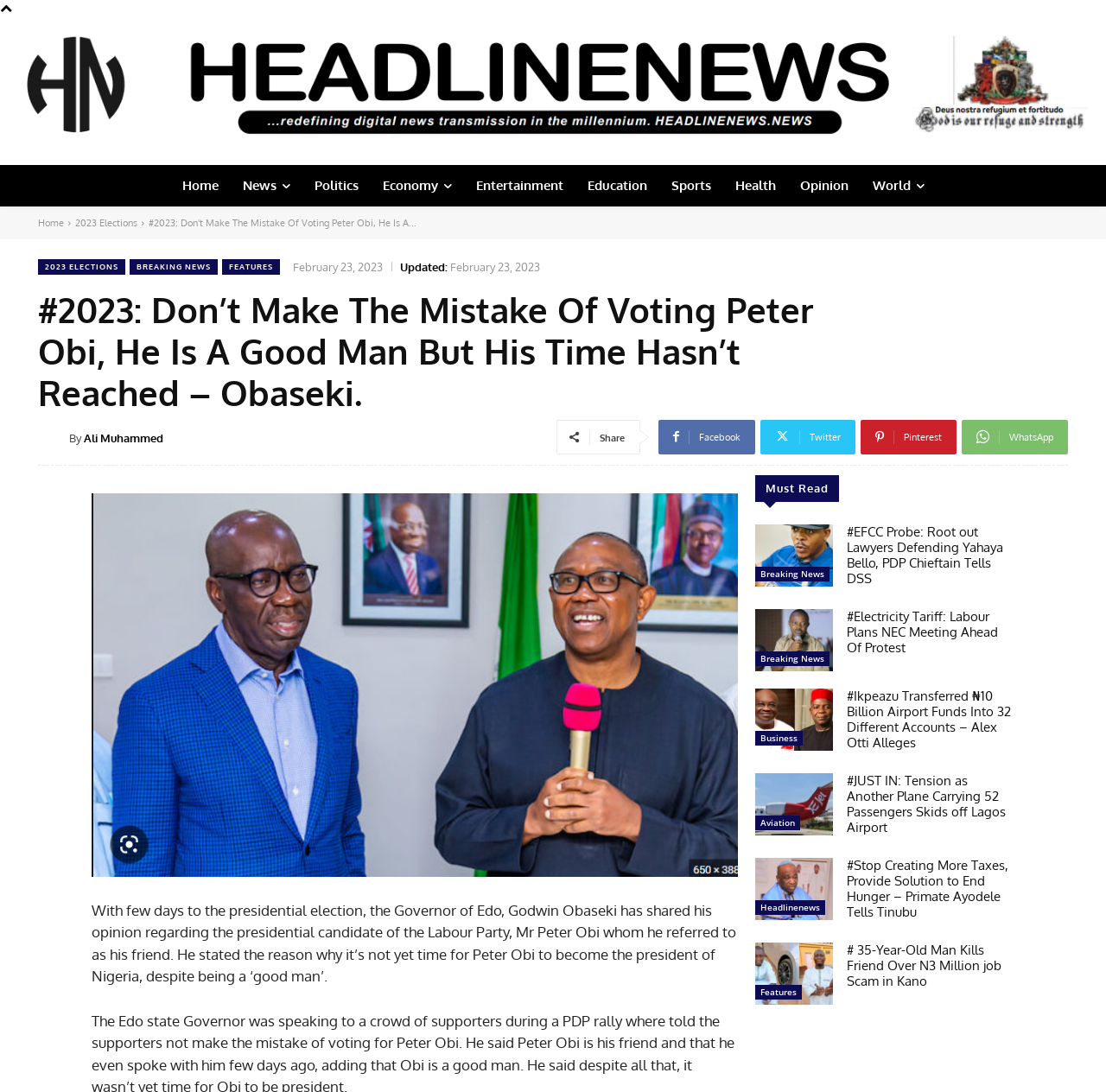Locate the bounding box coordinates of the region to be clicked to comply with the following instruction: "Read the news about 2023 Elections". The coordinates must be four float numbers between 0 and 1, in the form [left, top, right, bottom].

[0.068, 0.199, 0.124, 0.21]